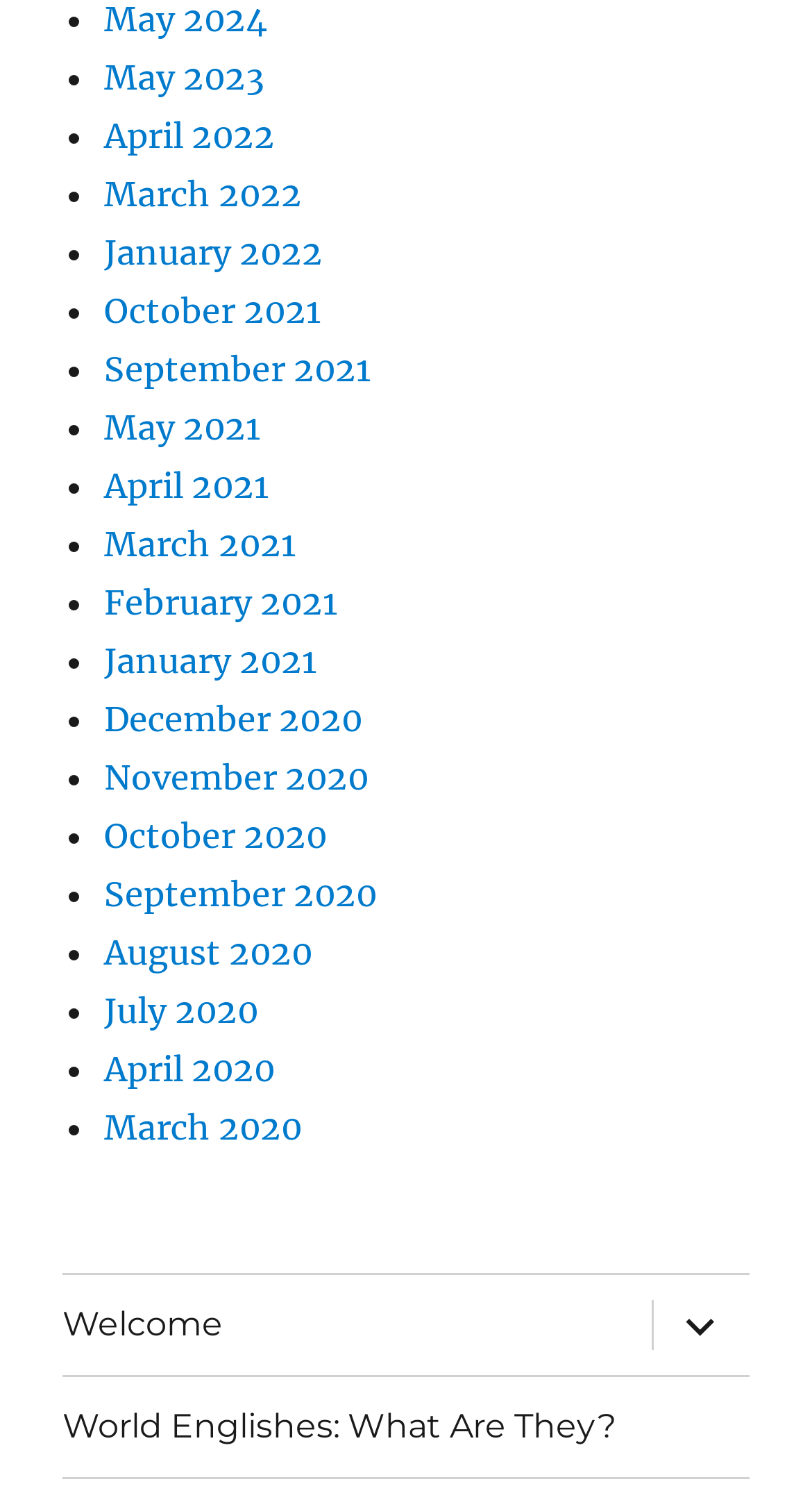Specify the bounding box coordinates of the area to click in order to execute this command: 'Call the phone number'. The coordinates should consist of four float numbers ranging from 0 to 1, and should be formatted as [left, top, right, bottom].

None